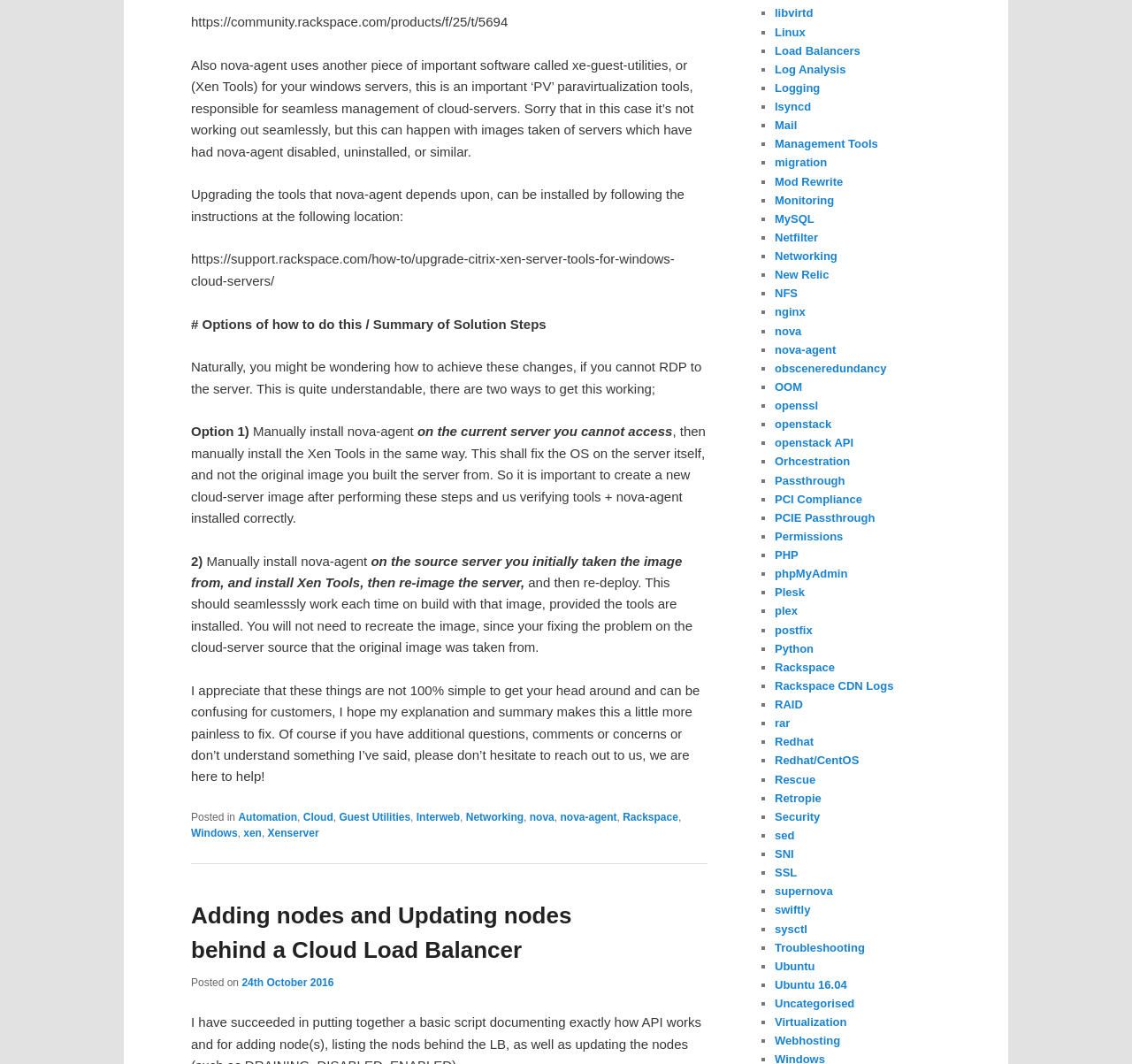Please locate the clickable area by providing the bounding box coordinates to follow this instruction: "Go to the top of the page".

None